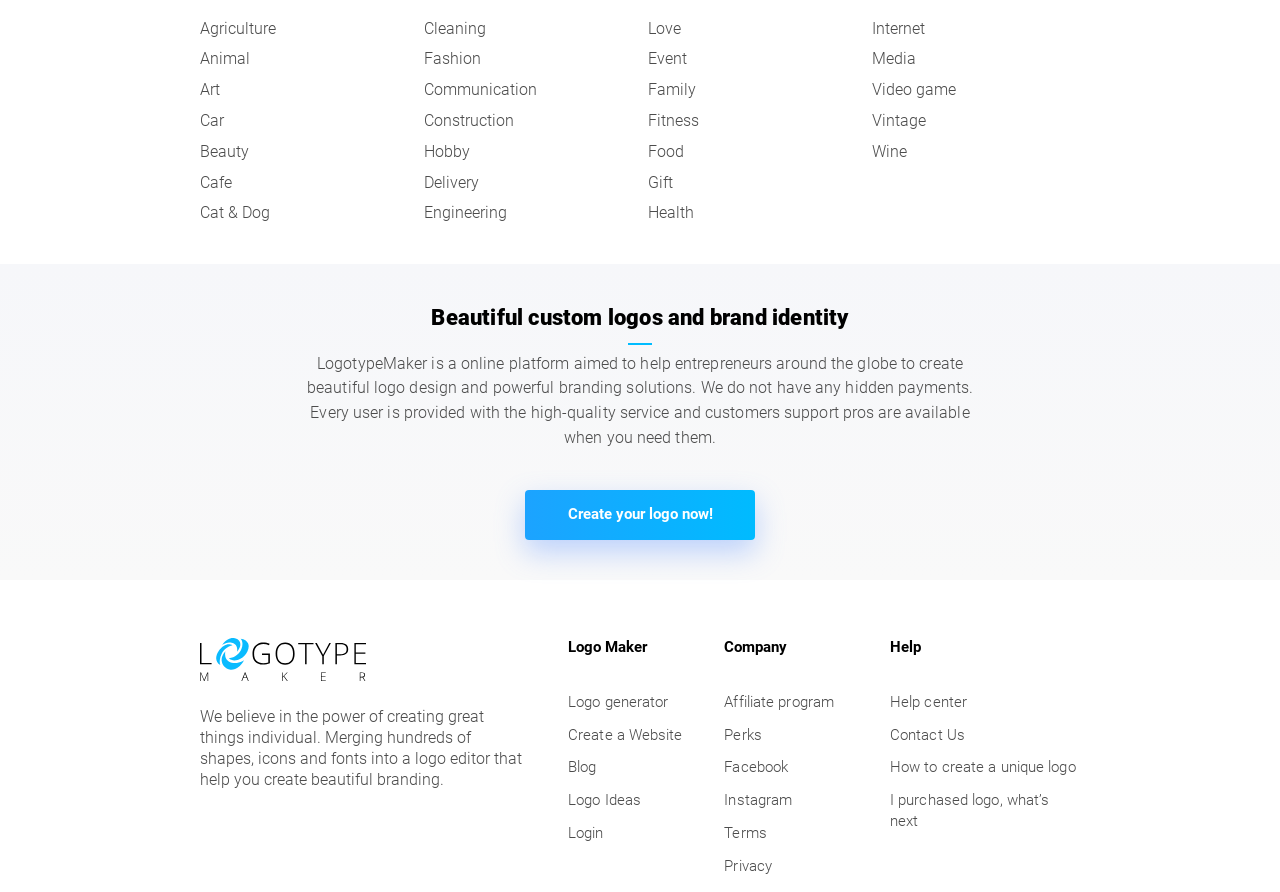Determine the bounding box of the UI element mentioned here: "Create a Website". The coordinates must be in the format [left, top, right, bottom] with values ranging from 0 to 1.

[0.444, 0.813, 0.533, 0.834]